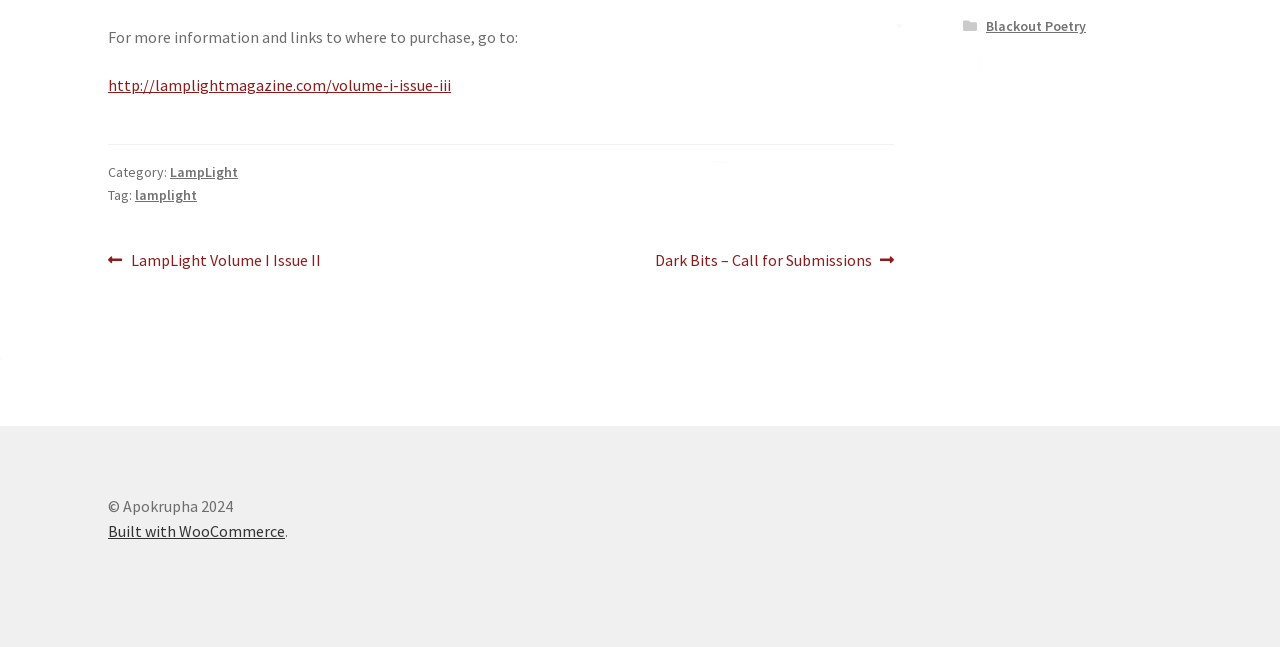From the screenshot, find the bounding box of the UI element matching this description: "Blackout Poetry". Supply the bounding box coordinates in the form [left, top, right, bottom], each a float between 0 and 1.

[0.77, 0.026, 0.848, 0.054]